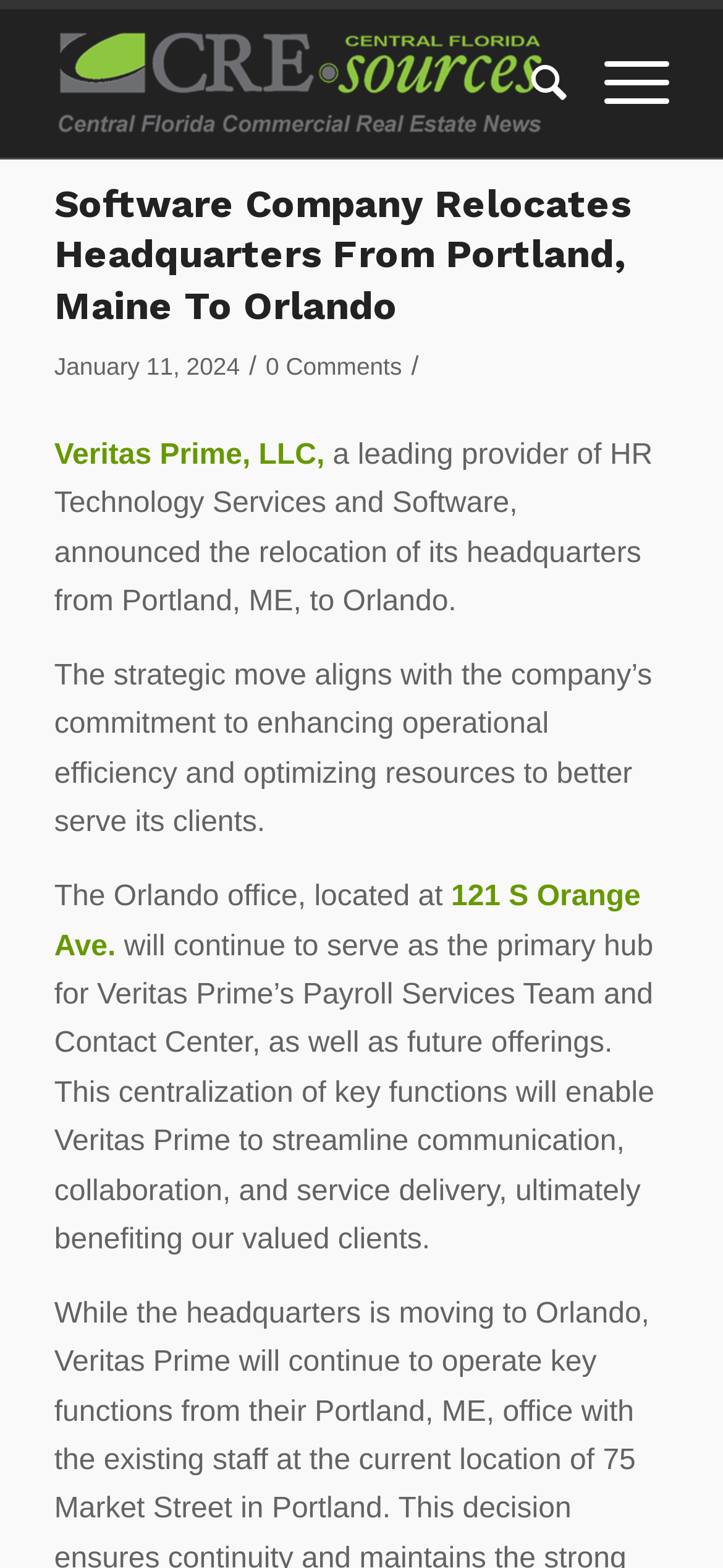What is the address of Veritas Prime's Orlando office?
Can you give a detailed and elaborate answer to the question?

I found the answer by reading the text in the webpage, specifically the sentence that mentions the Orlando office's location, which is 'The Orlando office, located at 121 S Orange Ave.'